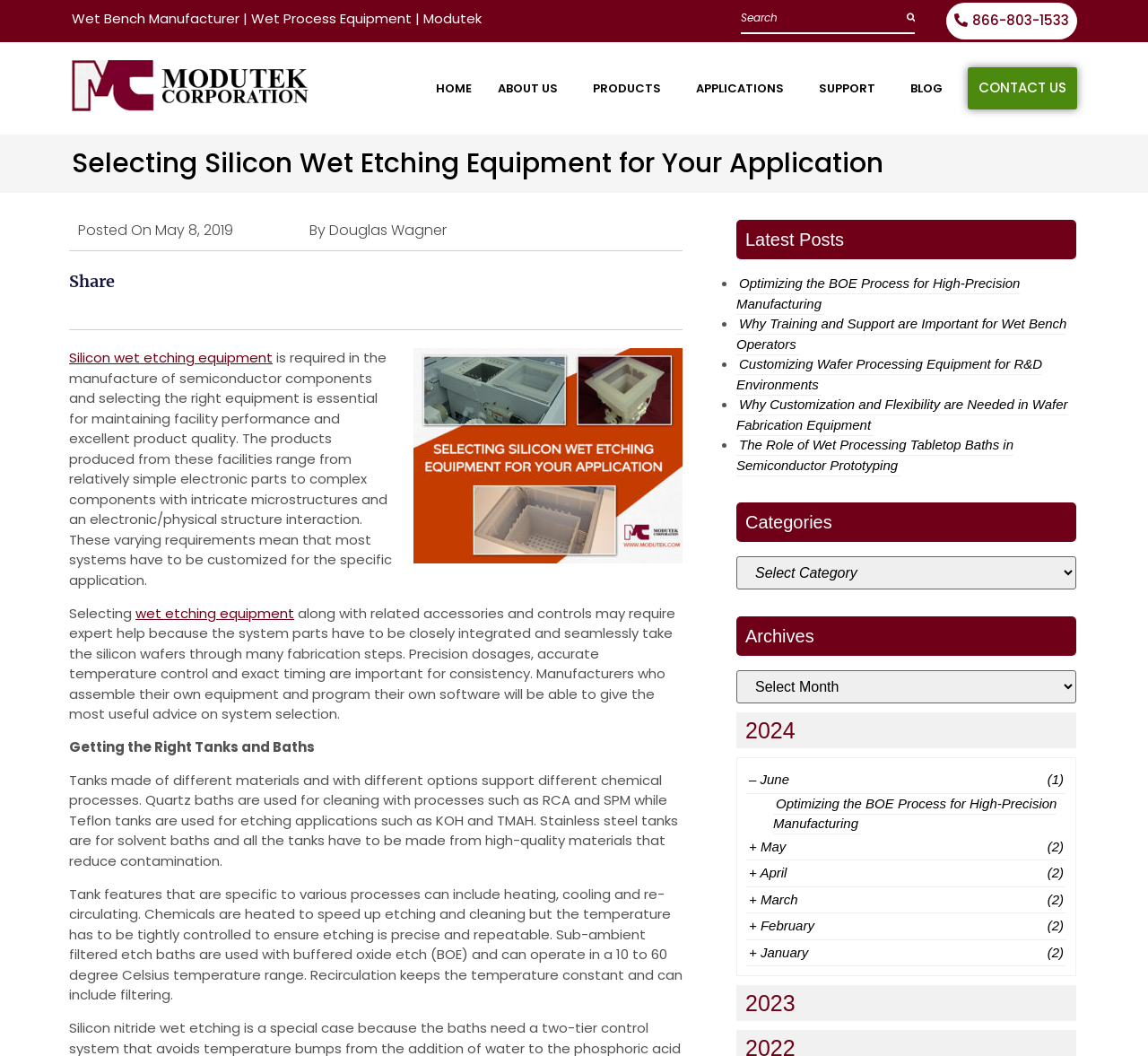Provide a one-word or brief phrase answer to the question:
What is the material of the tanks used for solvent baths?

Stainless steel